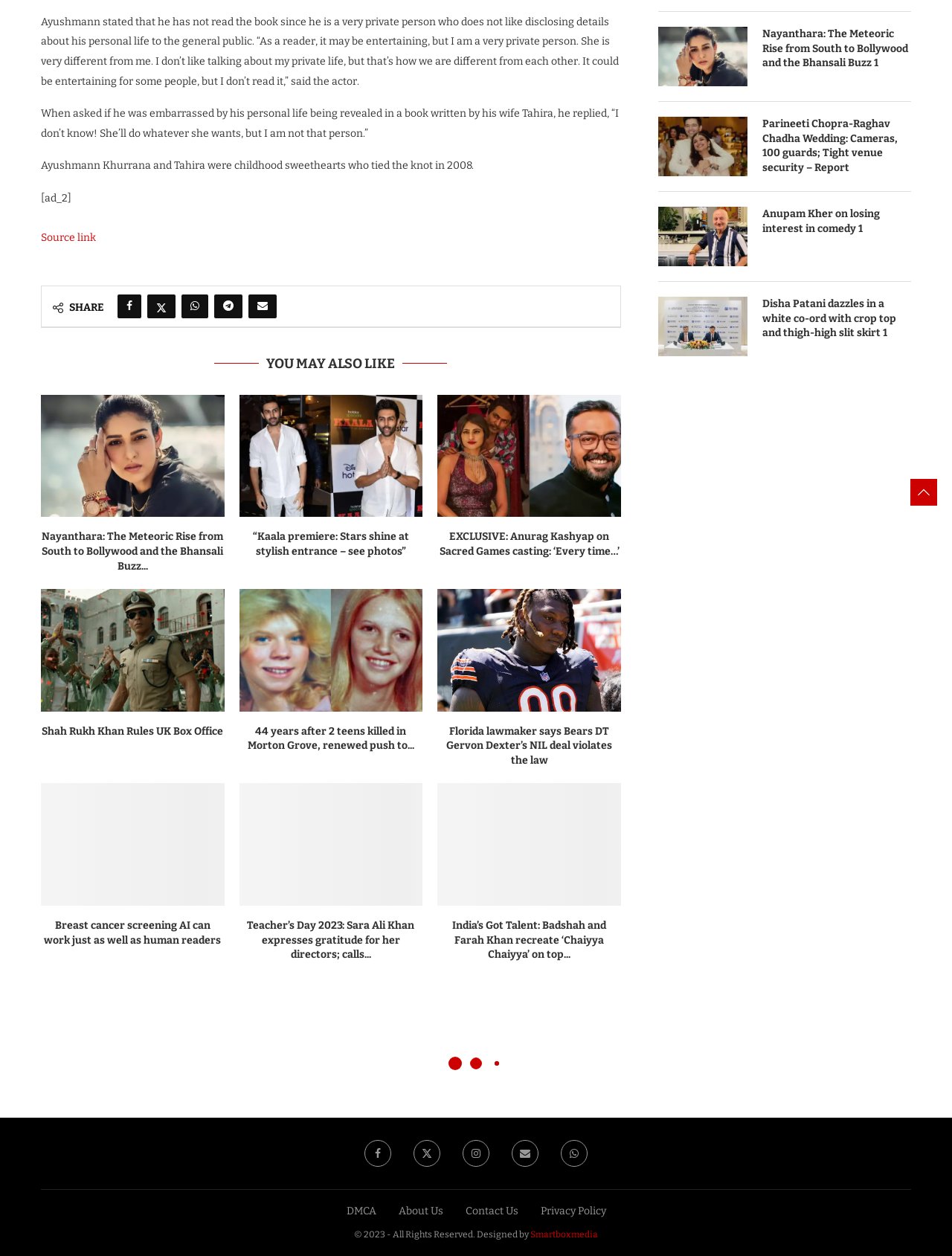Bounding box coordinates are given in the format (top-left x, top-left y, bottom-right x, bottom-right y). All values should be floating point numbers between 0 and 1. Provide the bounding box coordinate for the UI element described as: Business Registration

None